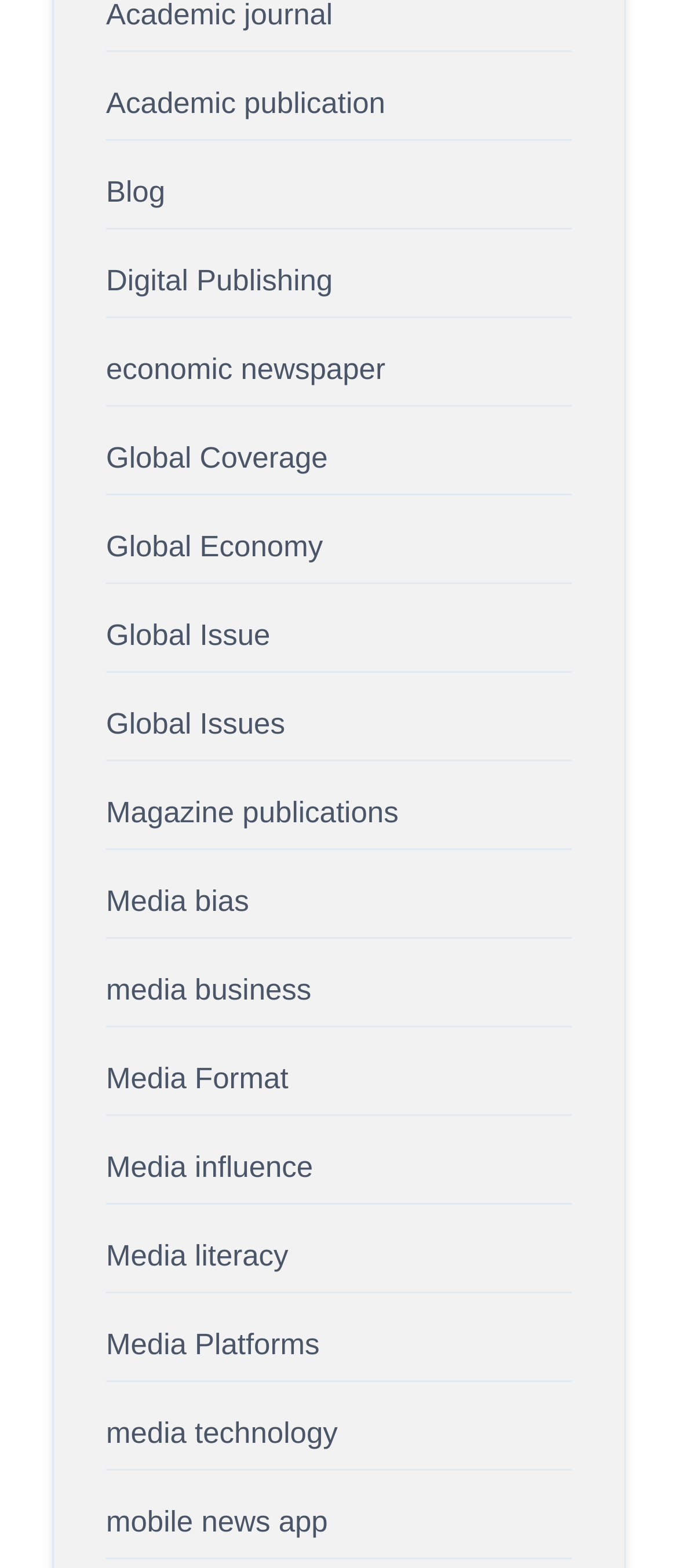What is the topic of the link at the top of the webpage?
Give a single word or phrase as your answer by examining the image.

Academic publication